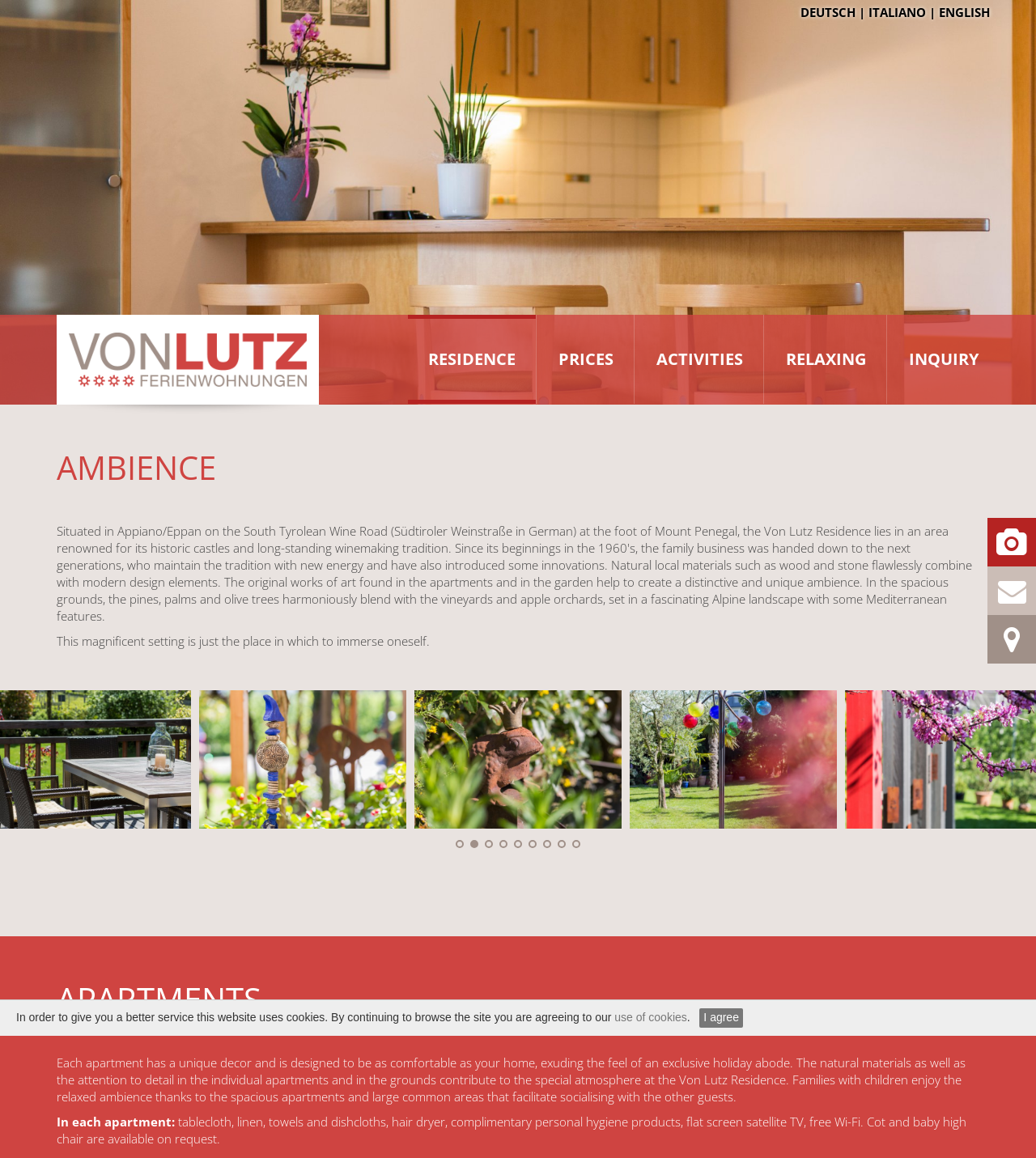Given the webpage screenshot, identify the bounding box of the UI element that matches this description: "De Deutsch".

[0.773, 0.003, 0.826, 0.017]